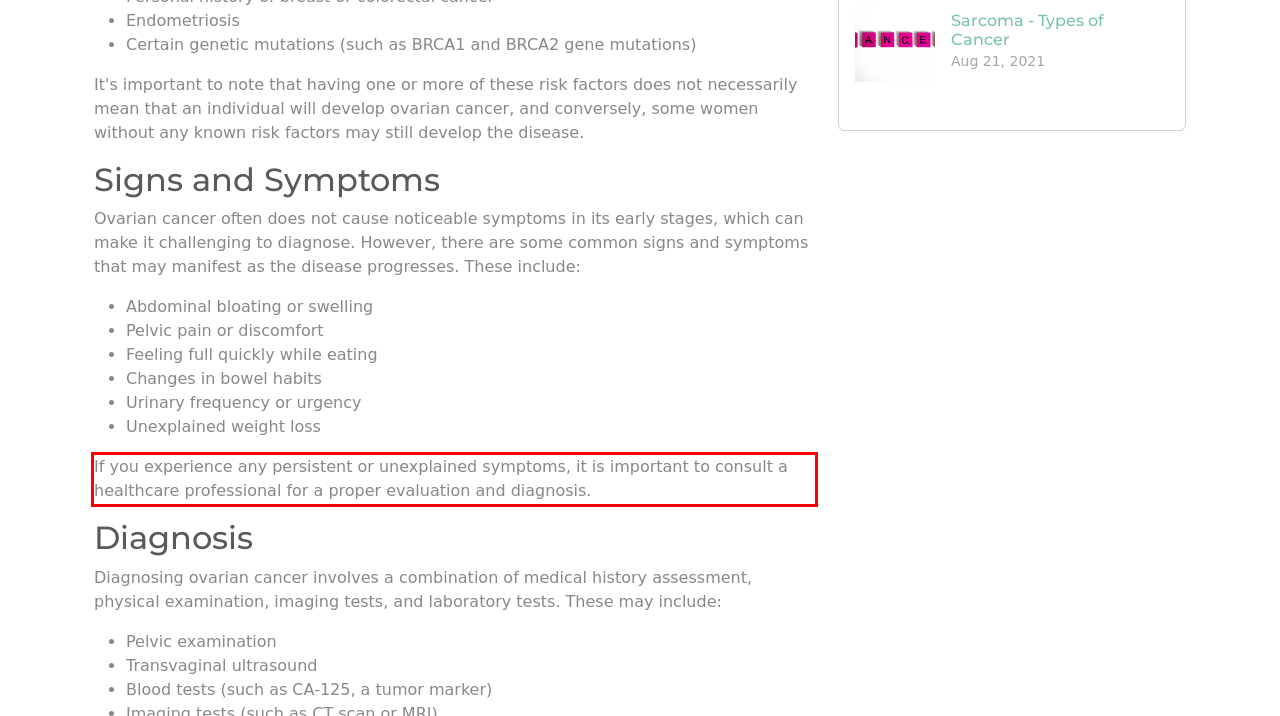With the given screenshot of a webpage, locate the red rectangle bounding box and extract the text content using OCR.

If you experience any persistent or unexplained symptoms, it is important to consult a healthcare professional for a proper evaluation and diagnosis.